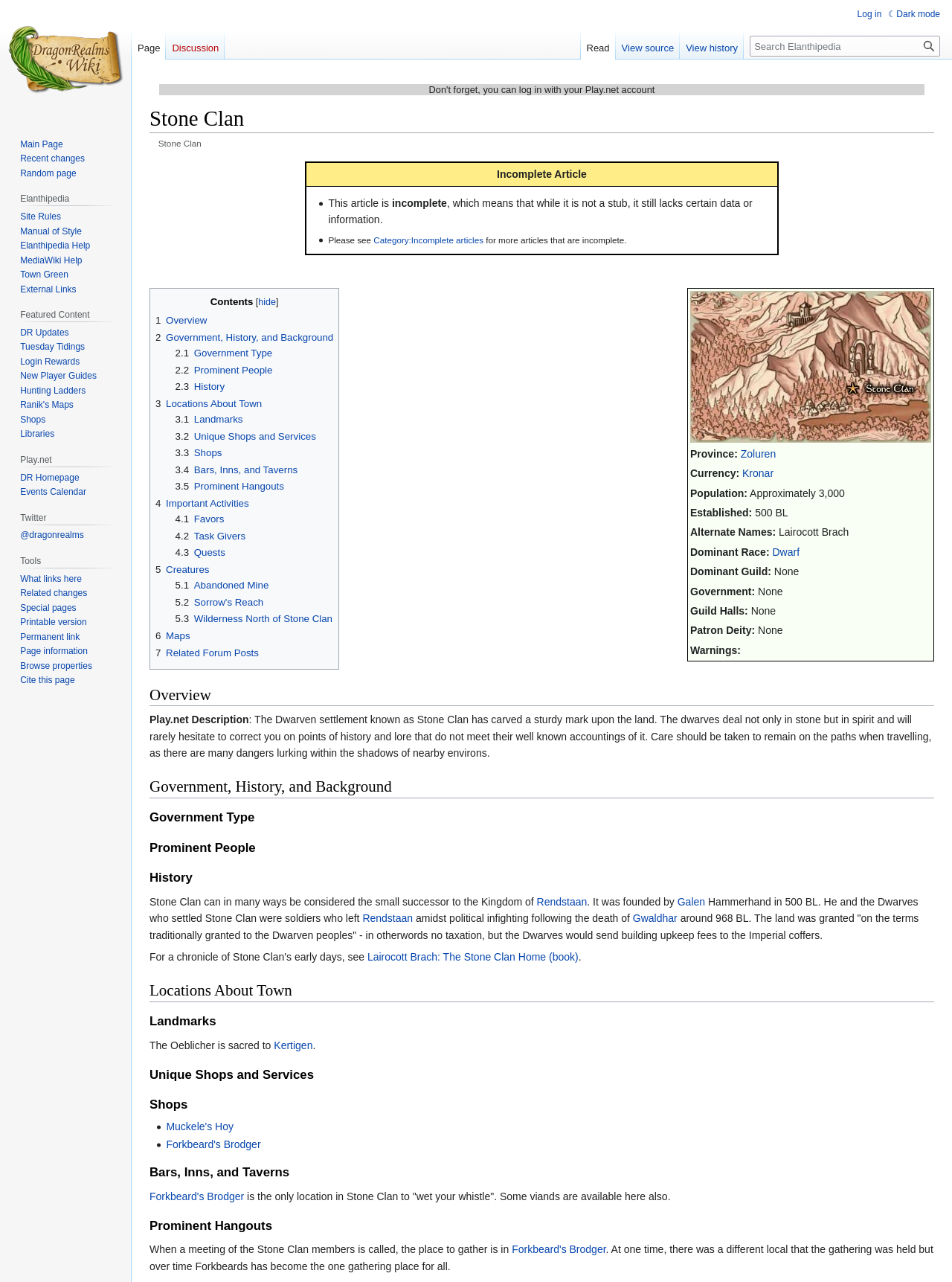Locate the bounding box coordinates of the area where you should click to accomplish the instruction: "Read about 'Government Type'".

[0.157, 0.626, 0.981, 0.646]